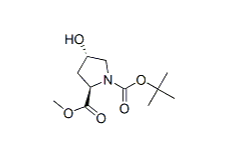What is the purpose of this compound in peptide synthesis?
Using the details from the image, give an elaborate explanation to answer the question.

This piperidine derivative is often used in peptide synthesis and is characterized by its ability to protect amino acids during chemical reactions, which is a crucial step in the synthesis process.